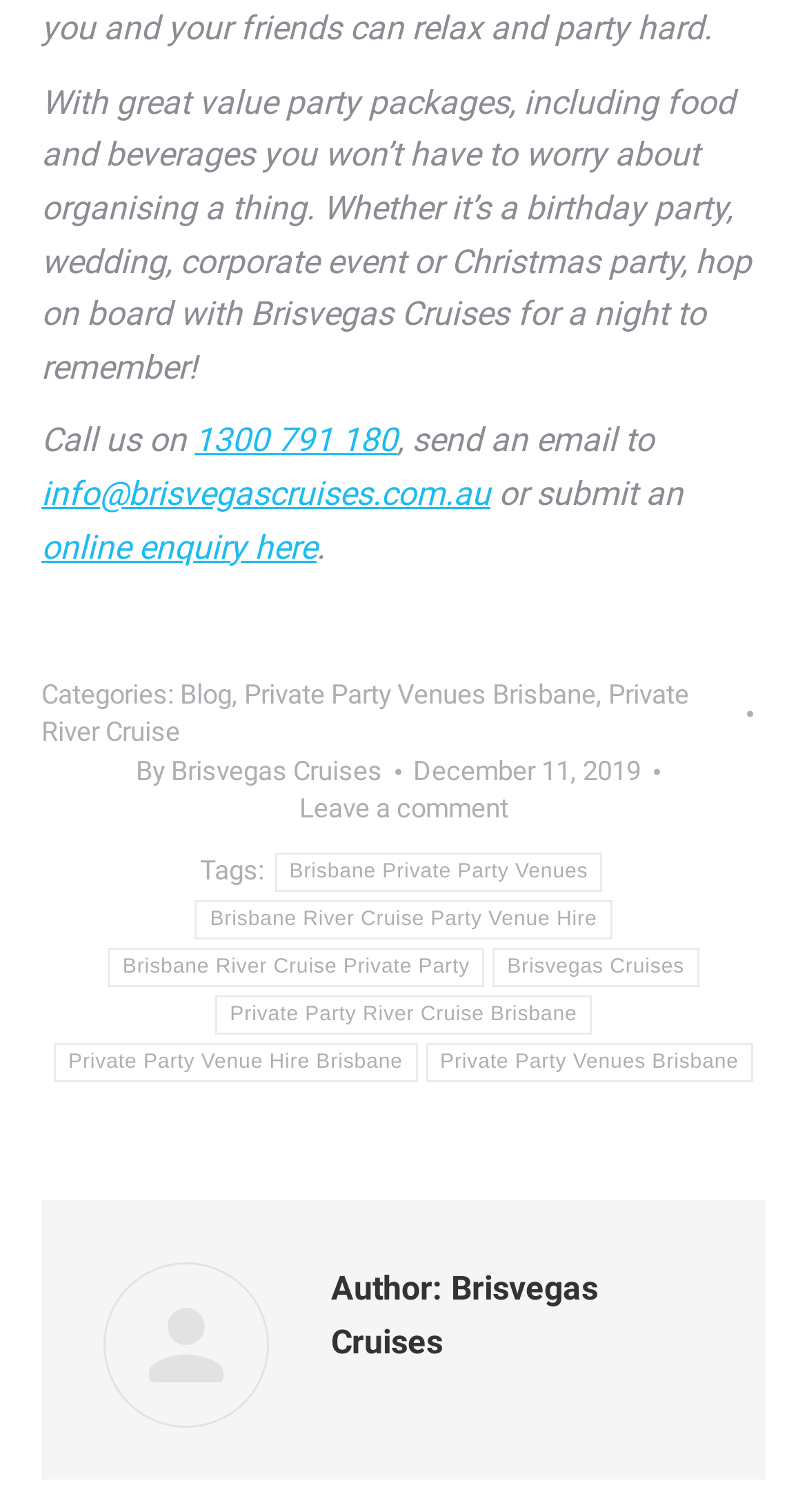Use a single word or phrase to answer this question: 
What is the phone number to call for party packages?

1300 791 180